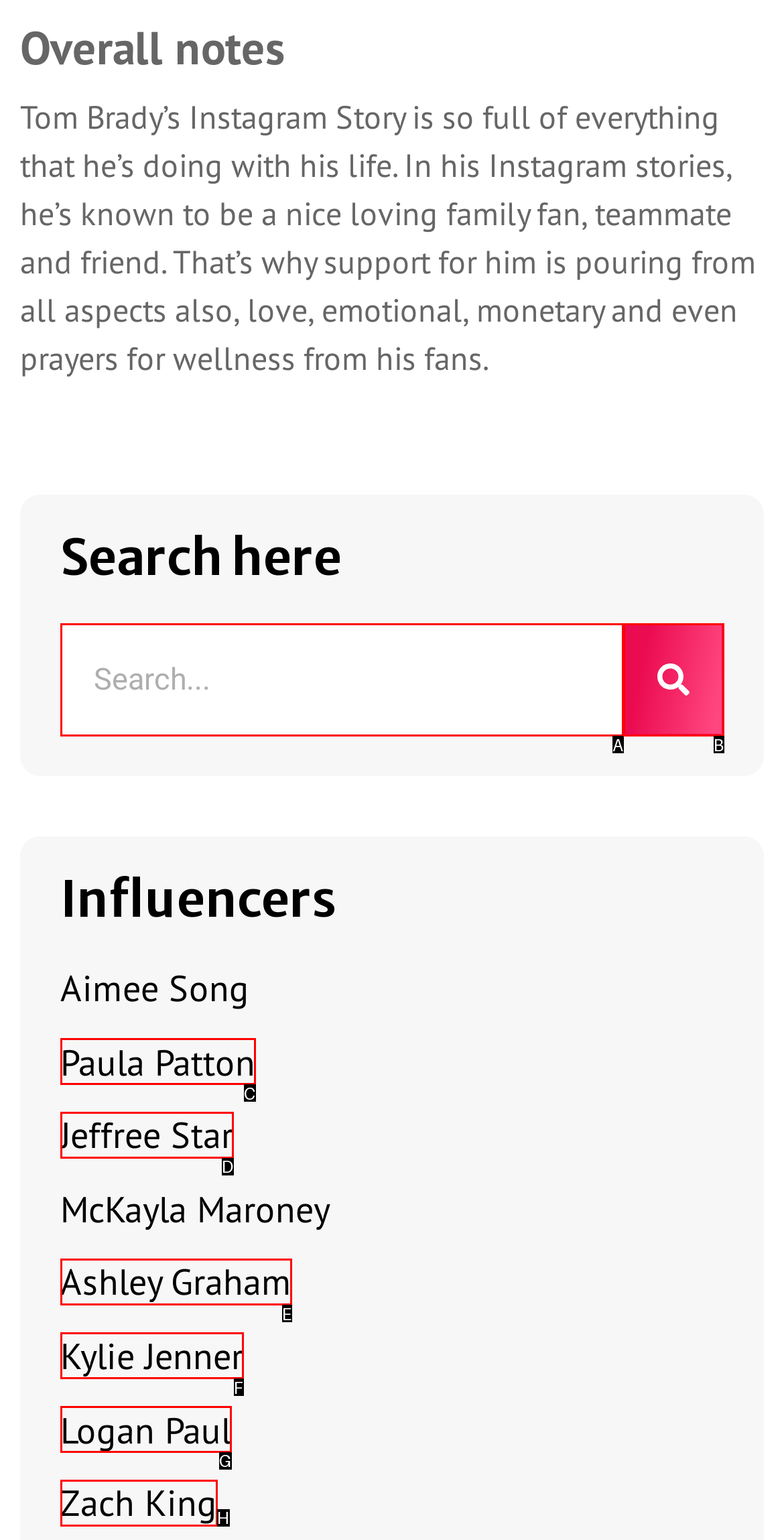For the instruction: Explore Logan Paul's content, which HTML element should be clicked?
Respond with the letter of the appropriate option from the choices given.

G